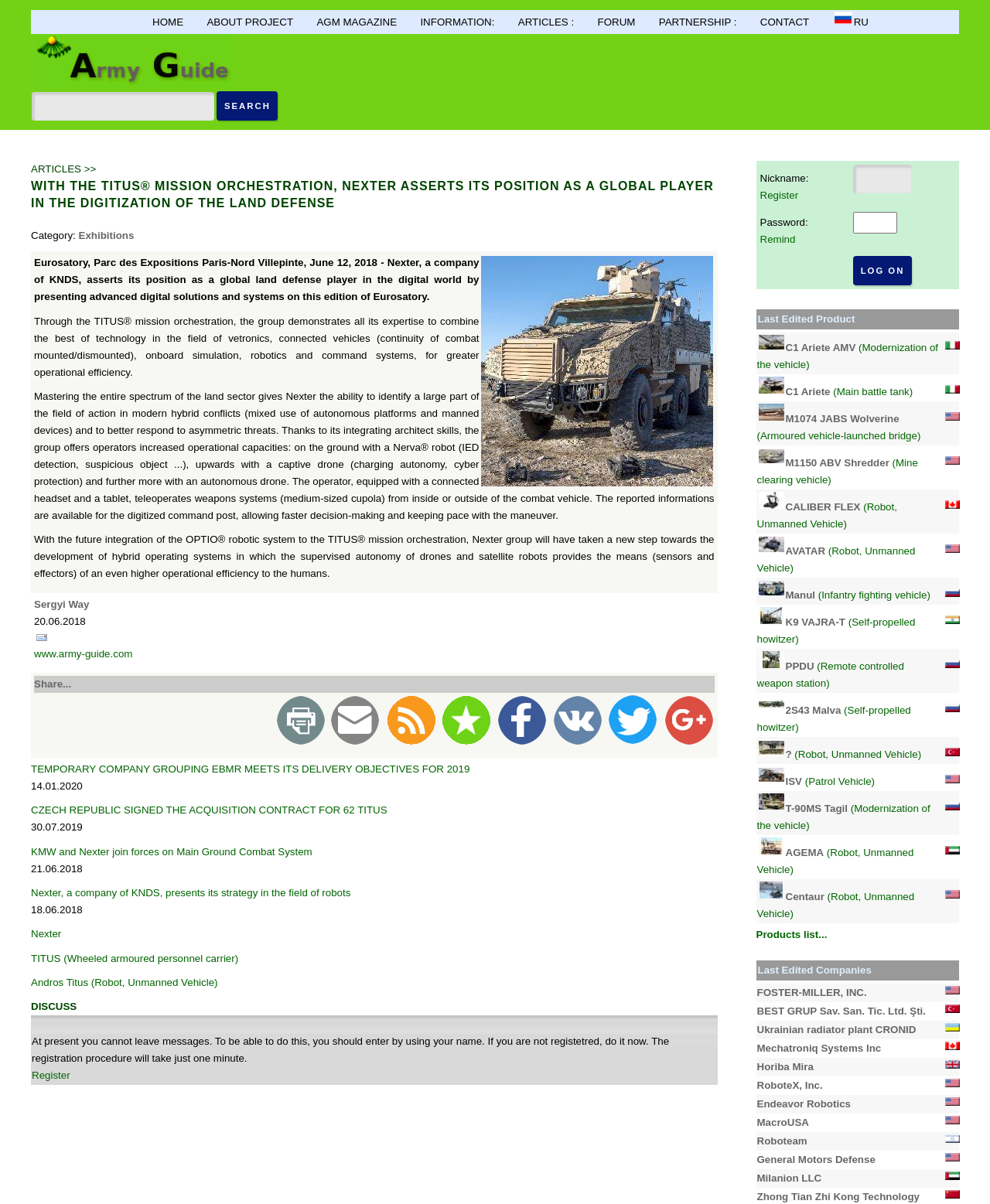For the following element description, predict the bounding box coordinates in the format (top-left x, top-left y, bottom-right x, bottom-right y). All values should be floating point numbers between 0 and 1. Description: ISV (Patrol Vehicle)

[0.764, 0.644, 0.884, 0.654]